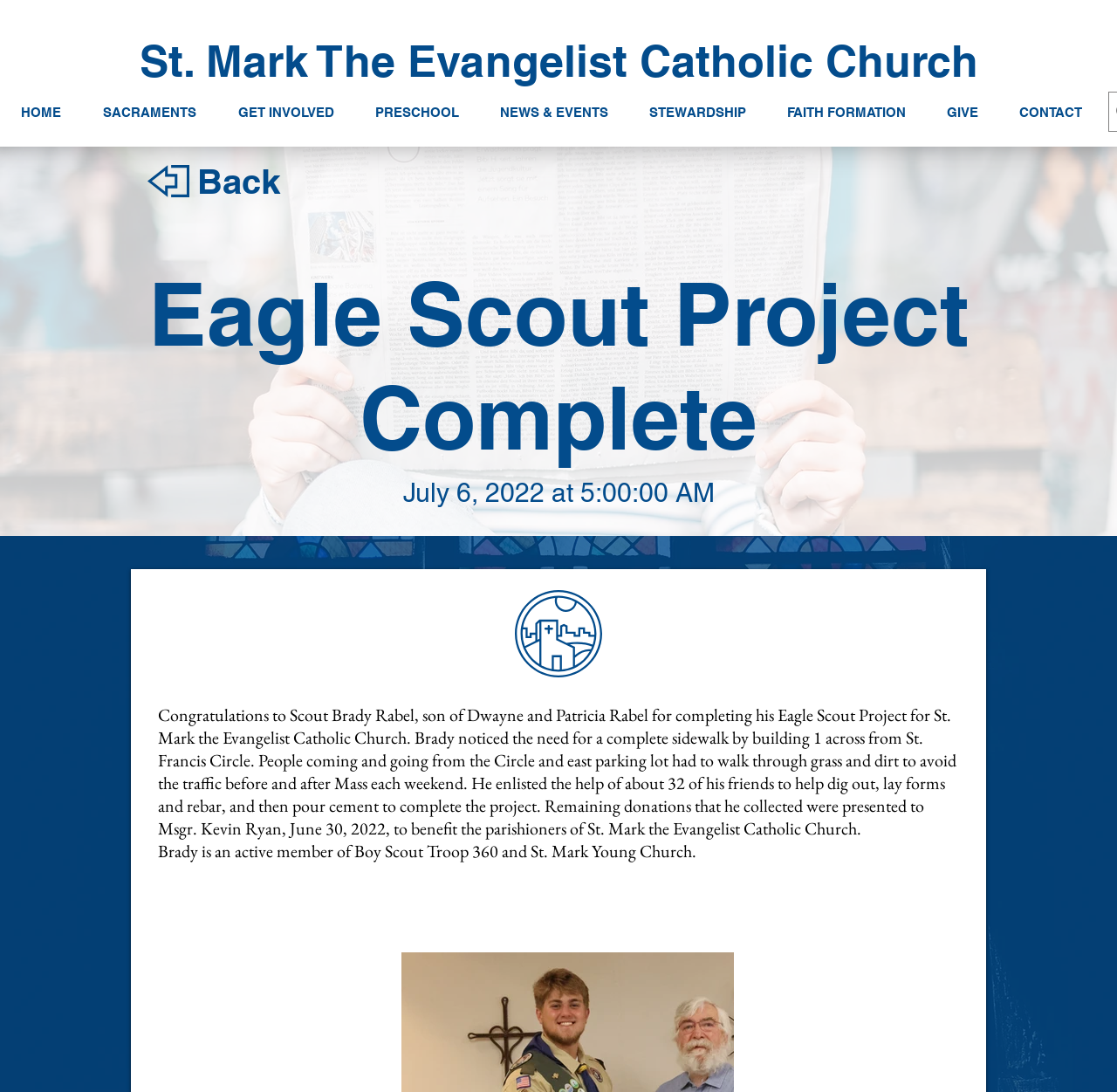Consider the image and give a detailed and elaborate answer to the question: 
What was the challenge faced by pedestrians before the project?

I found the answer by reading the StaticText element that describes the Eagle Scout Project, which mentions that people had to walk through grass and dirt to avoid traffic before and after Mass each weekend, indicating that this was the challenge faced by pedestrians.